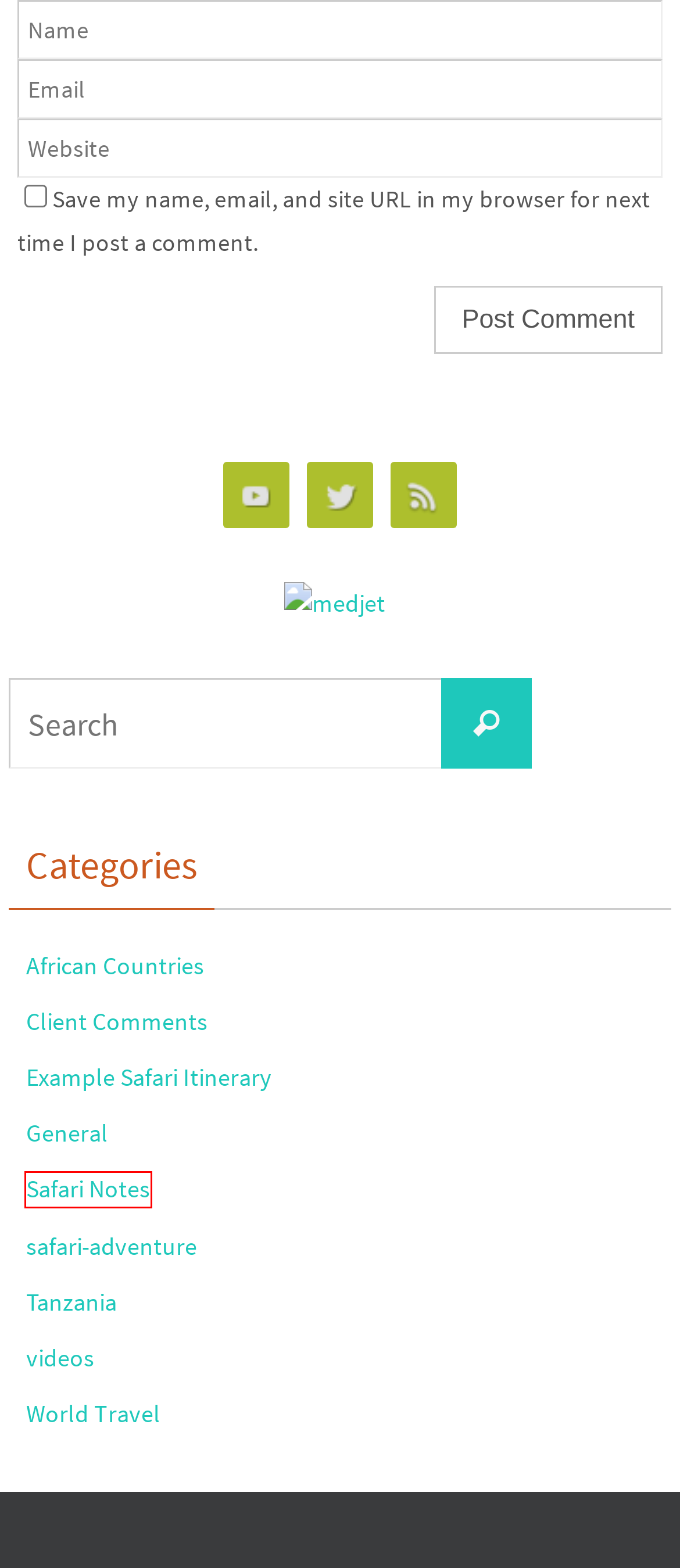A screenshot of a webpage is given with a red bounding box around a UI element. Choose the description that best matches the new webpage shown after clicking the element within the red bounding box. Here are the candidates:
A. Example Safari Itinerary | SAFARI KAY african safari adventures
B. Client Comments | SAFARI KAY african safari adventures
C. Tanzania | SAFARI KAY african safari adventures
D. African Countries | SAFARI KAY african safari adventures
E. Safari Notes | SAFARI KAY african safari adventures
F. Blog Tool, Publishing Platform, and CMS – WordPress.org
G. Premier Air Medical Transport and Travel Protection | Medjet
H. safari-adventure | SAFARI KAY african safari adventures

E